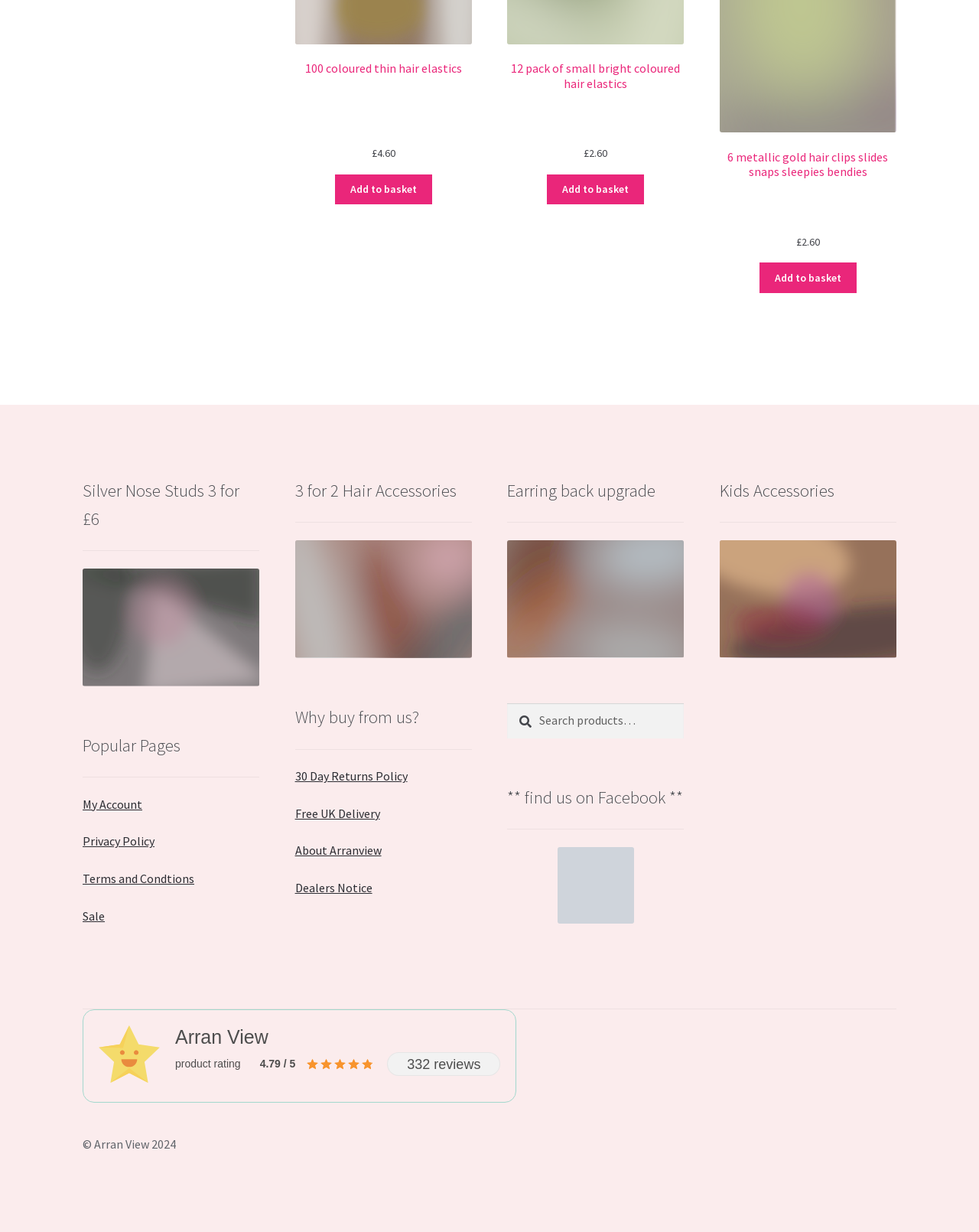Determine the bounding box coordinates of the region that needs to be clicked to achieve the task: "Add 100 coloured thin hair elastics to basket".

[0.342, 0.141, 0.441, 0.166]